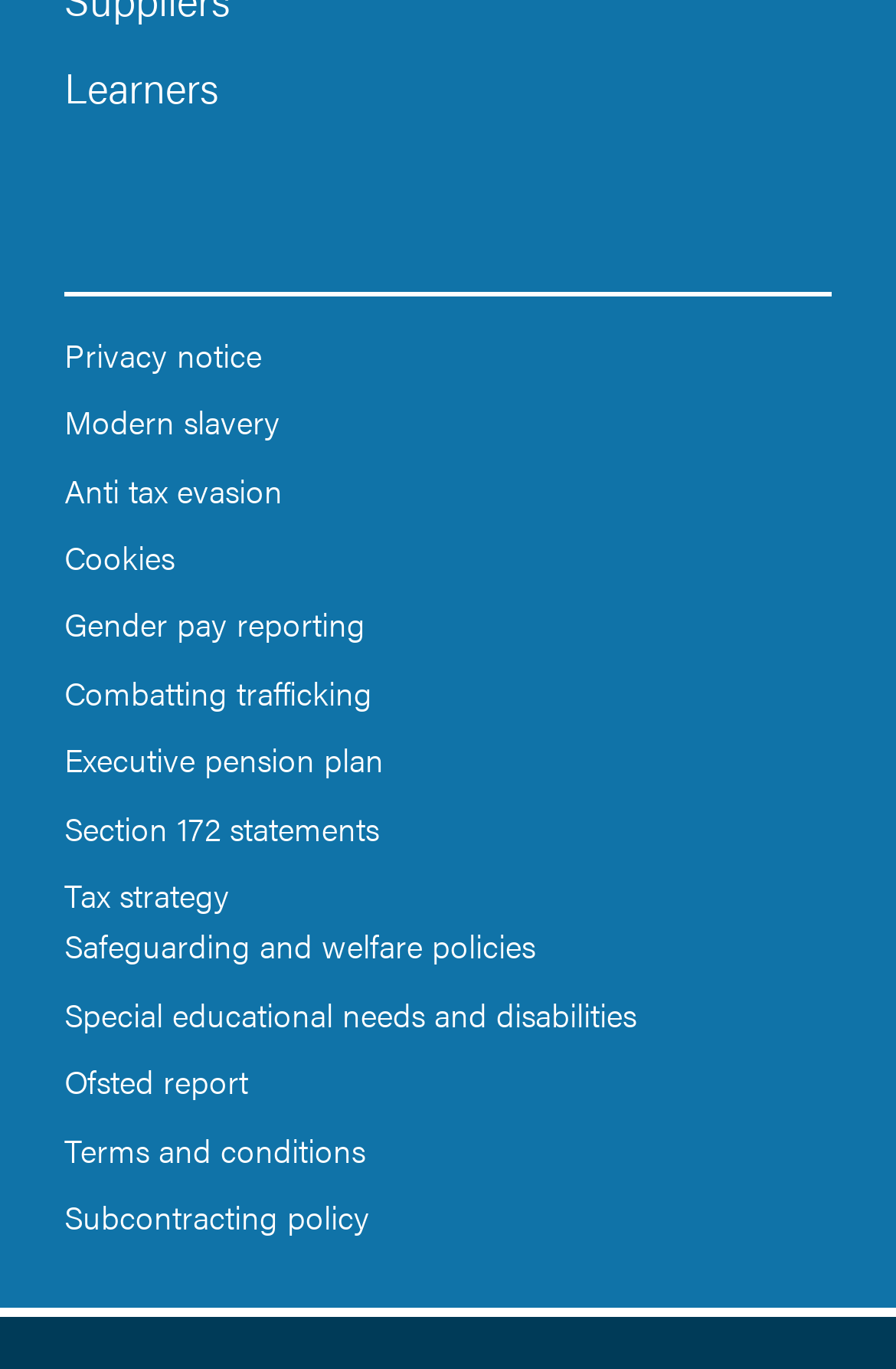Could you locate the bounding box coordinates for the section that should be clicked to accomplish this task: "Check modern slavery policy".

[0.072, 0.289, 0.928, 0.327]